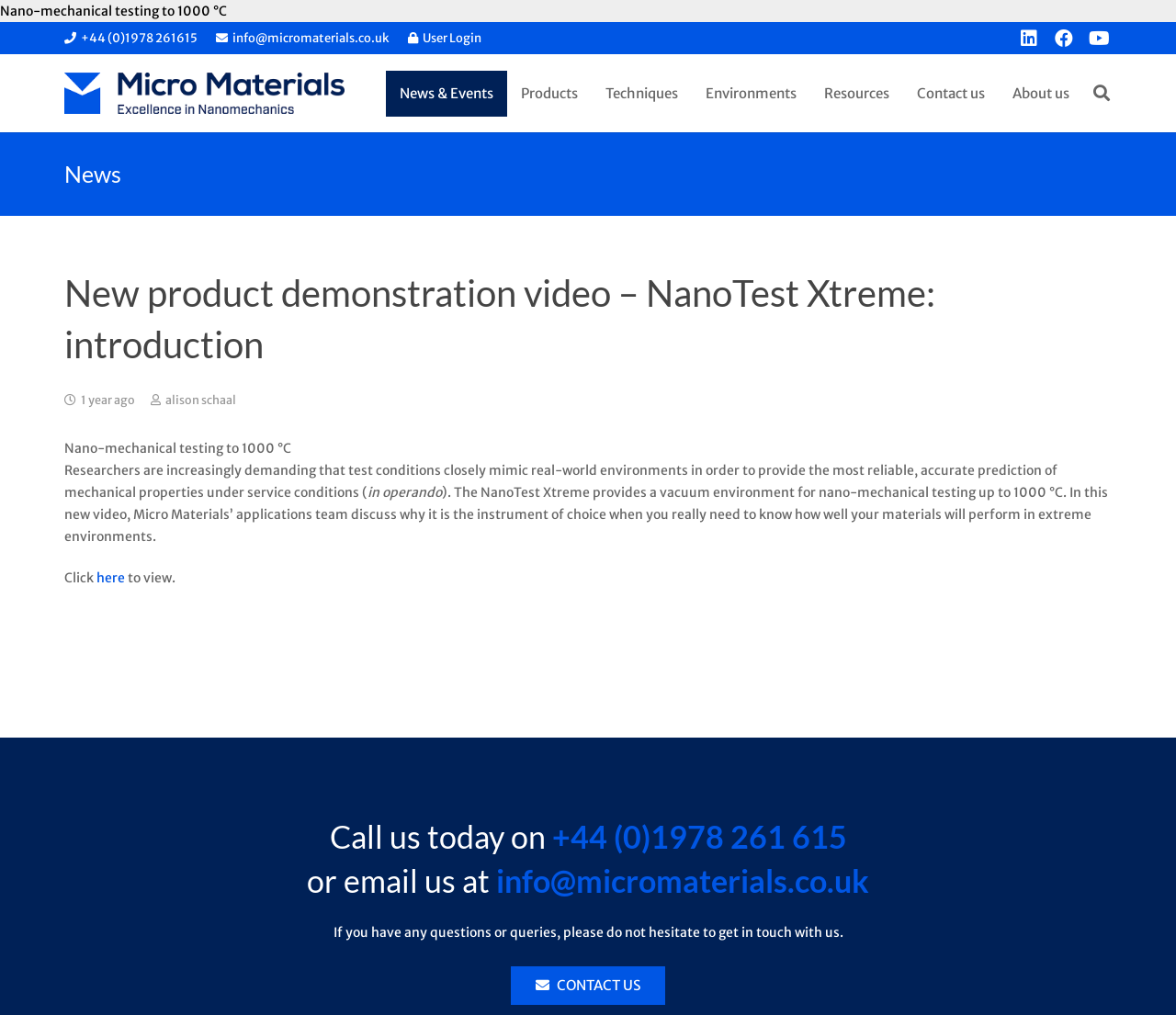Using details from the image, please answer the following question comprehensively:
What is the purpose of the new video mentioned on the webpage?

I found the purpose of the video by reading the text on the webpage, which mentions that the video is about the NanoTest Xtreme and its applications team discussing why it is the instrument of choice for nano-mechanical testing in extreme environments.